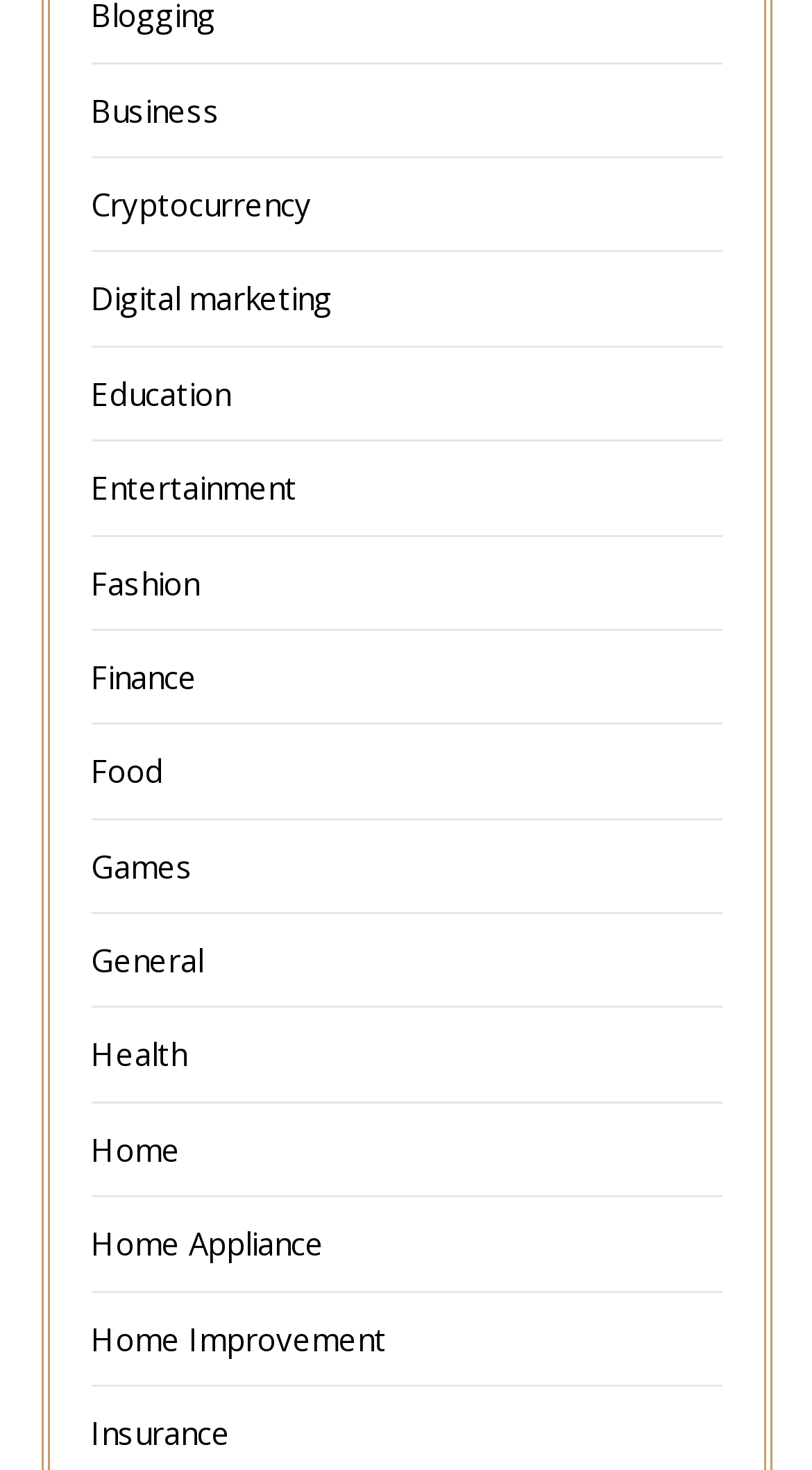Are there any categories related to Technology?
Based on the image, answer the question with as much detail as possible.

I examined the list of categories and did not find any that are directly related to Technology. There are categories for Digital marketing and Games, but not specifically for Technology.